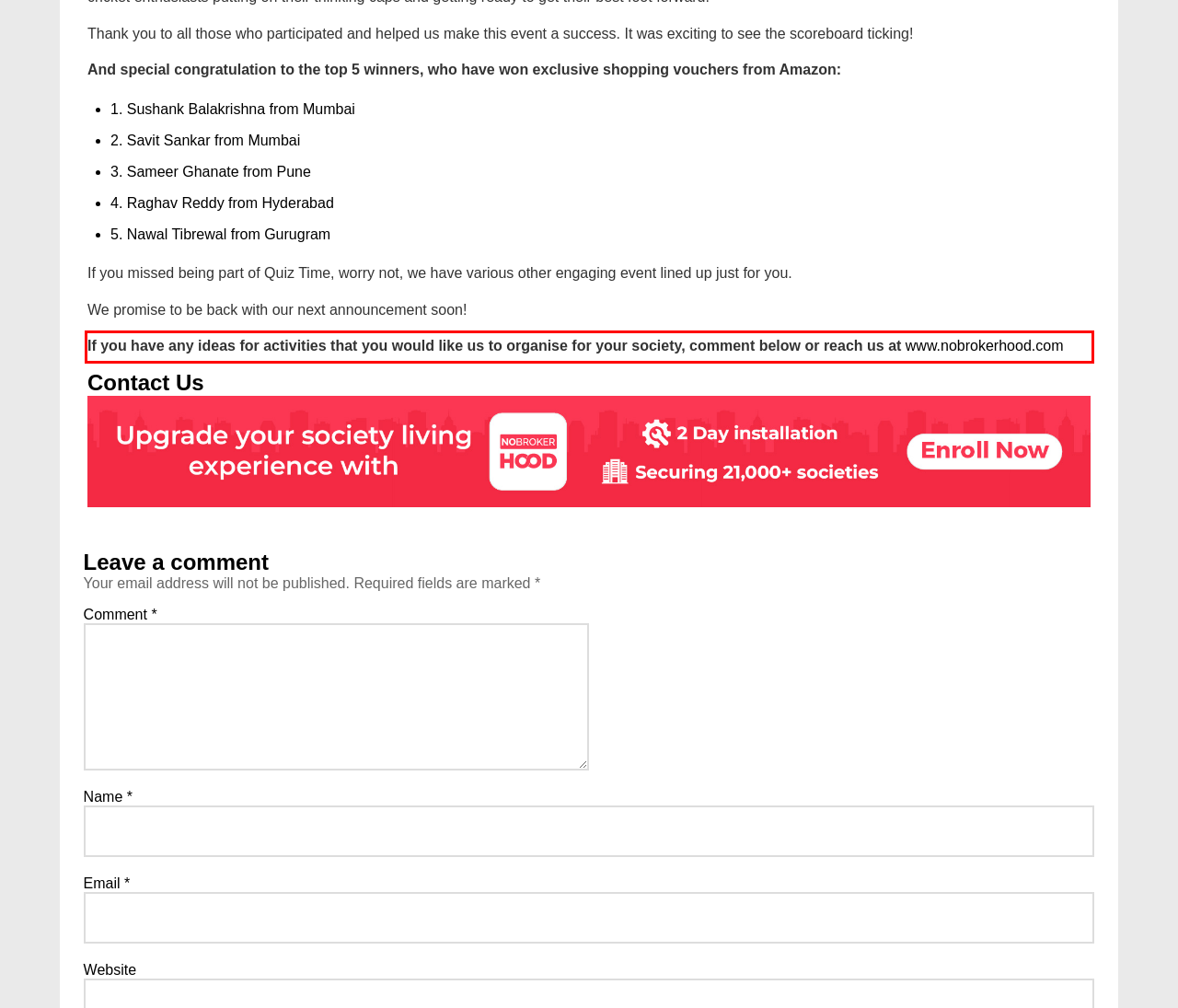Analyze the red bounding box in the provided webpage screenshot and generate the text content contained within.

If you have any ideas for activities that you would like us to organise for your society, comment below or reach us at www.nobrokerhood.com